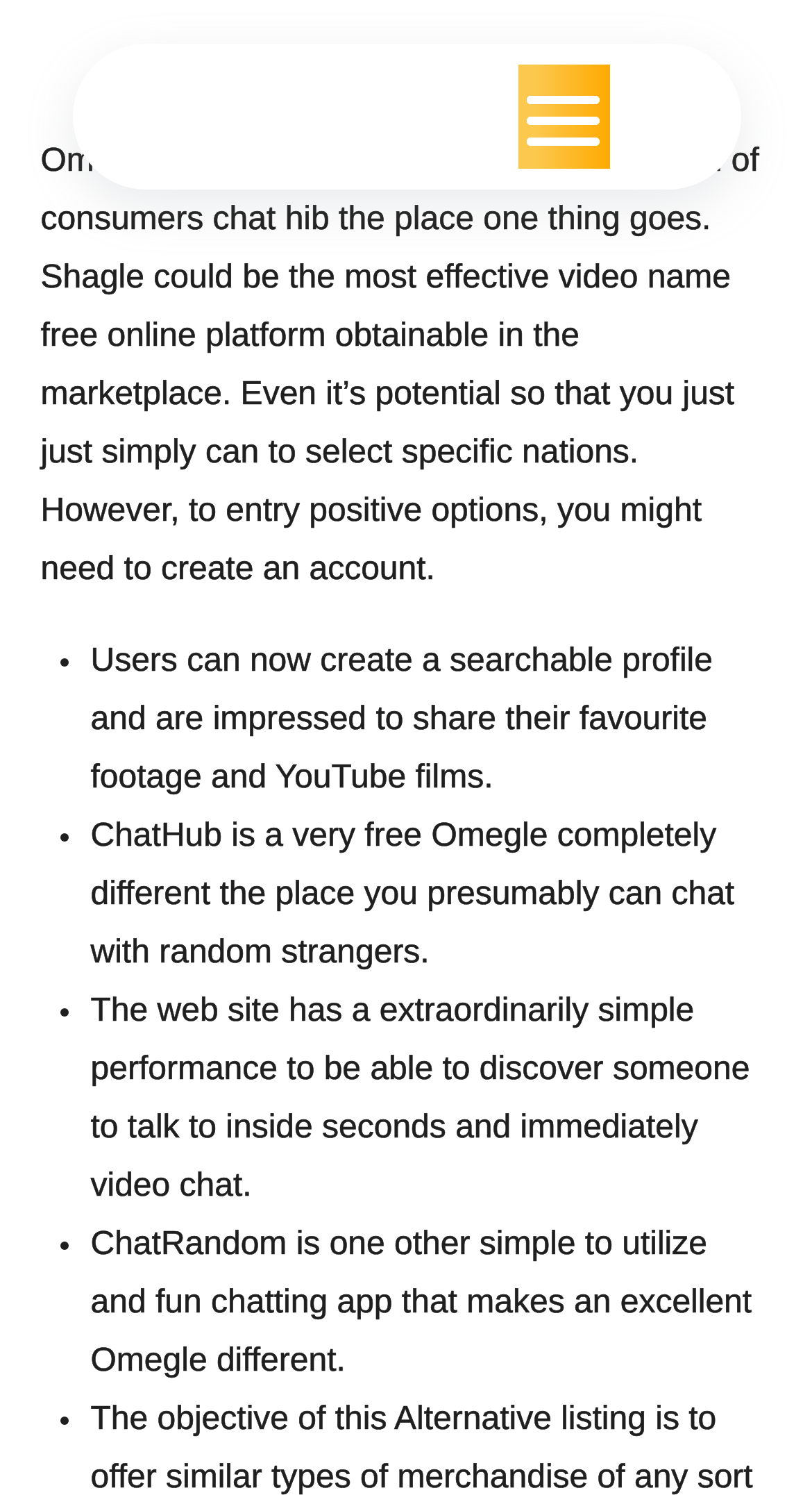How quickly can you find someone to talk to on ChatHub?
Please provide a full and detailed response to the question.

The webpage states that the website has a very simple functionality to find someone to talk to within seconds and immediately video chat, implying that the platform allows users to quickly find and connect with others for video chatting.